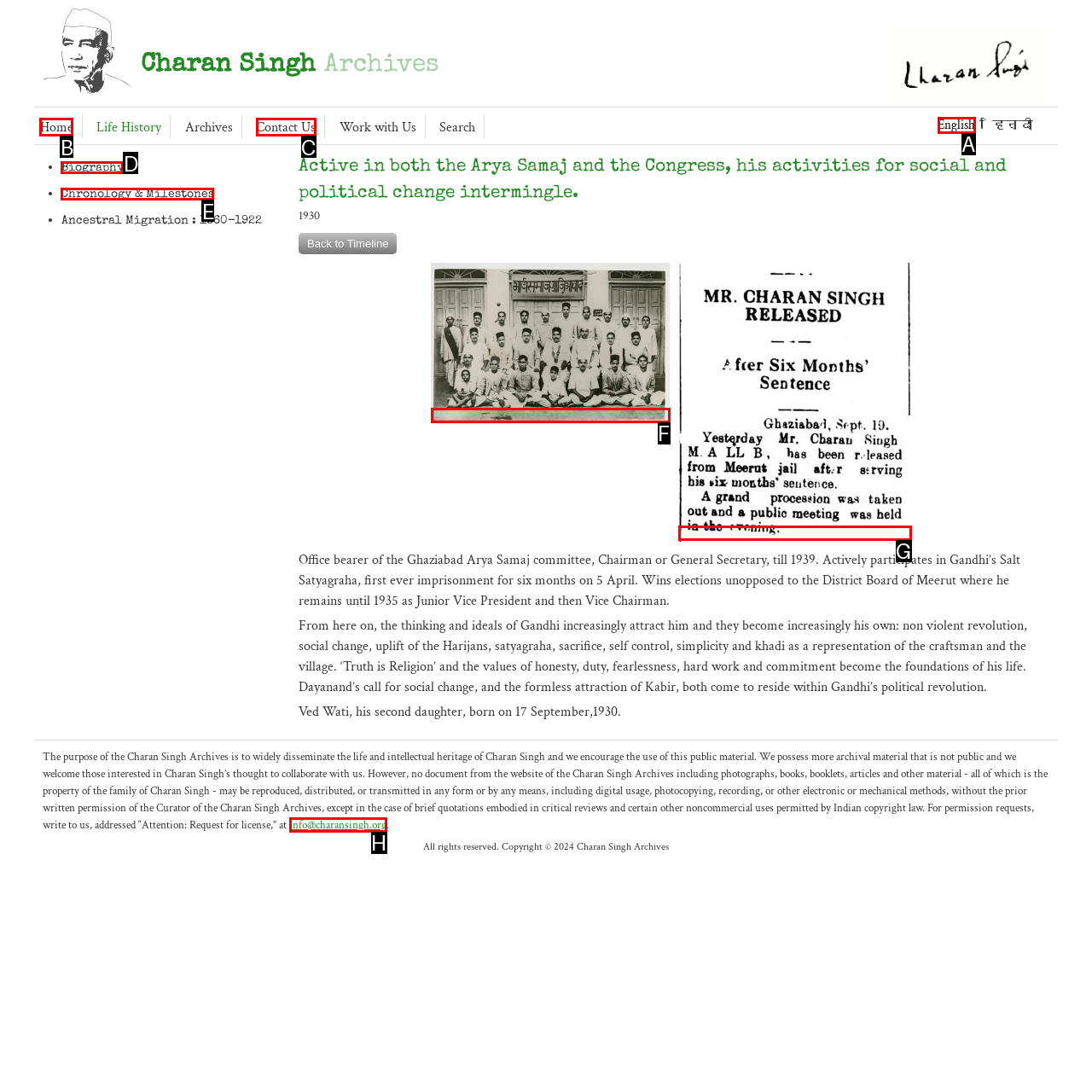To perform the task "Read the biography of Charan Singh", which UI element's letter should you select? Provide the letter directly.

D